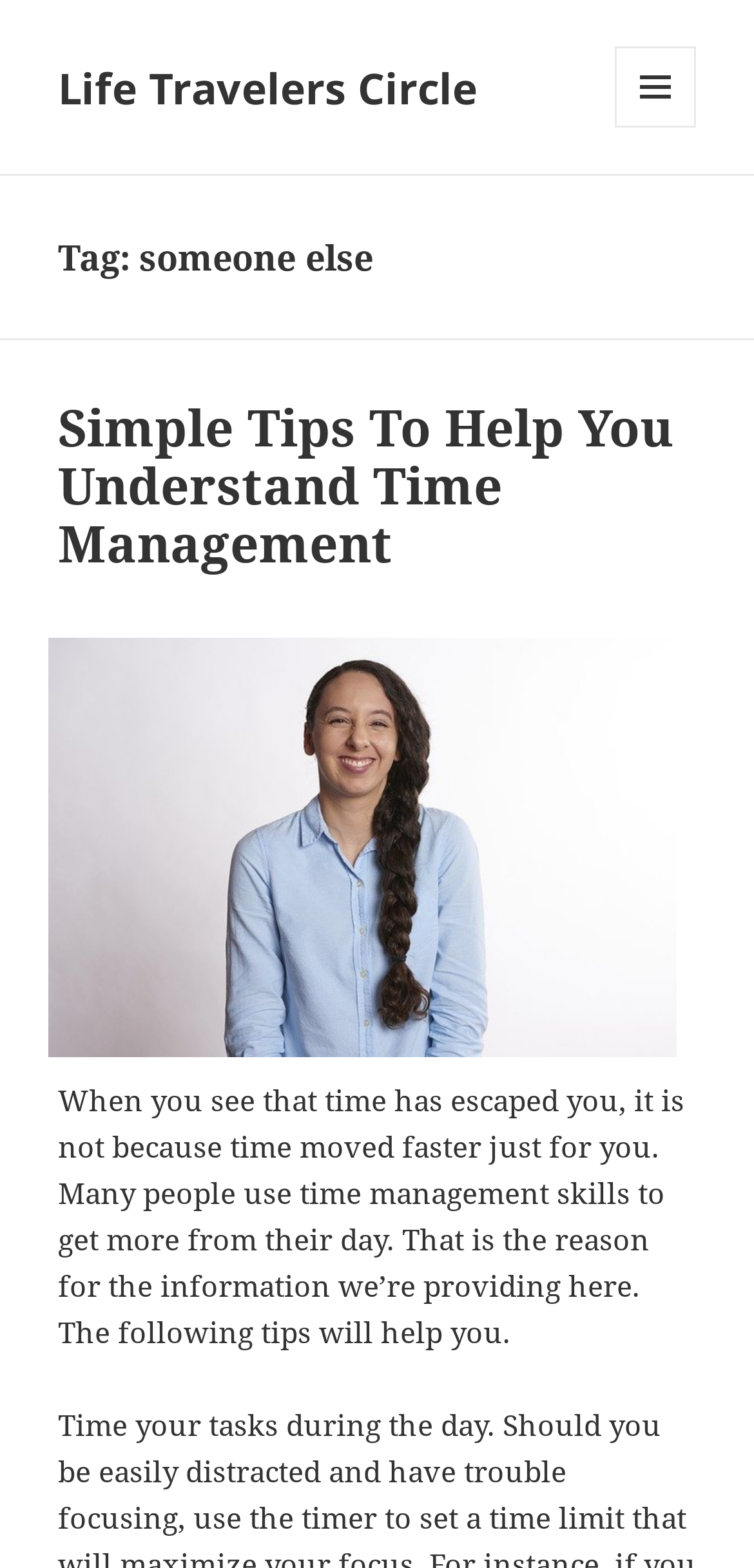Is the menu button expanded?
Please provide a comprehensive answer based on the contents of the image.

I found this answer by looking at the button element's properties, which indicate that the 'expanded' property is set to 'False'.